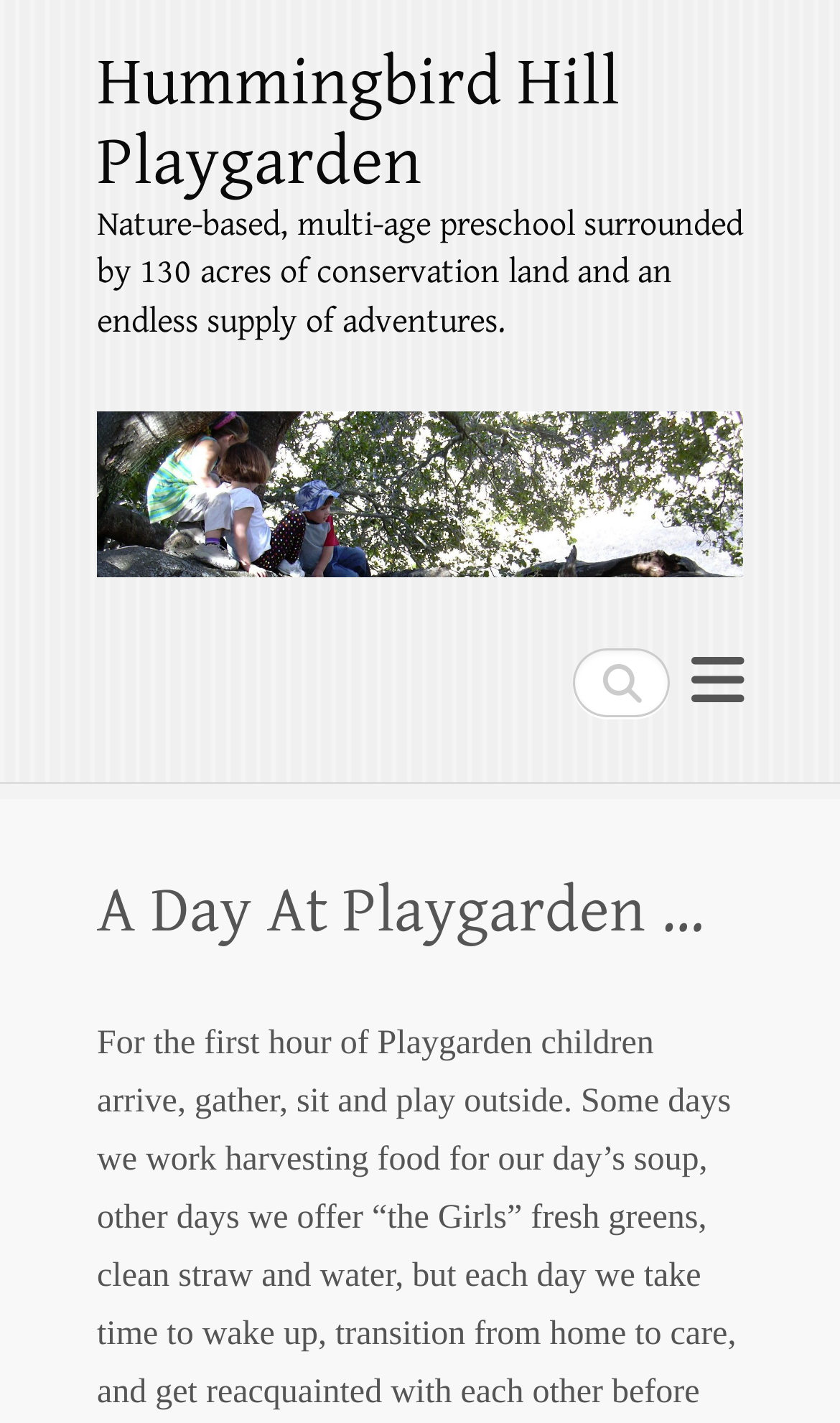Bounding box coordinates should be in the format (top-left x, top-left y, bottom-right x, bottom-right y) and all values should be floating point numbers between 0 and 1. Determine the bounding box coordinate for the UI element described as: parent_node: Search title="Hummingbird Hill Playgarden"

[0.115, 0.244, 0.885, 0.425]